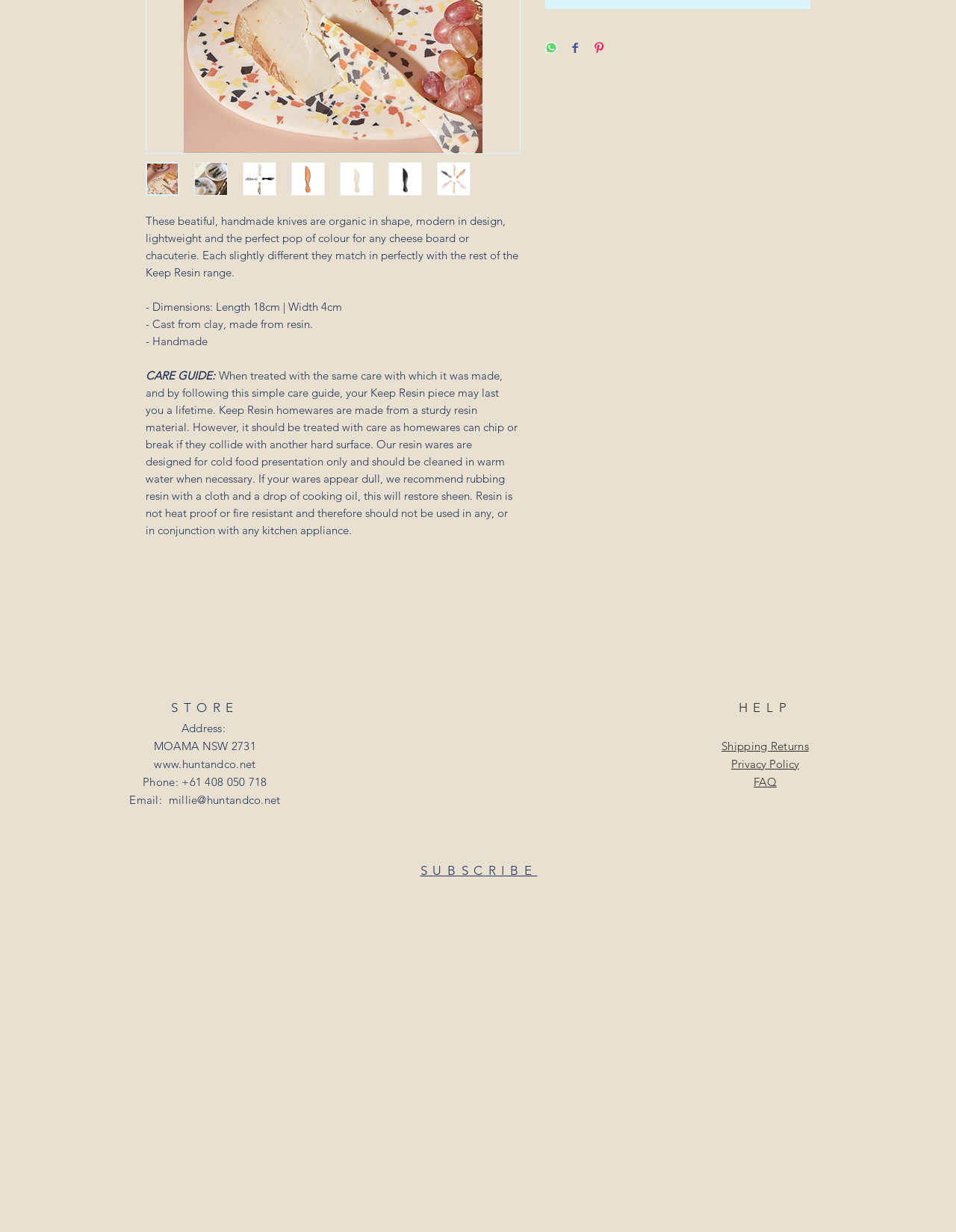Please find the bounding box for the following UI element description. Provide the coordinates in (top-left x, top-left y, bottom-right x, bottom-right y) format, with values between 0 and 1: Shipping Returns

[0.755, 0.6, 0.846, 0.611]